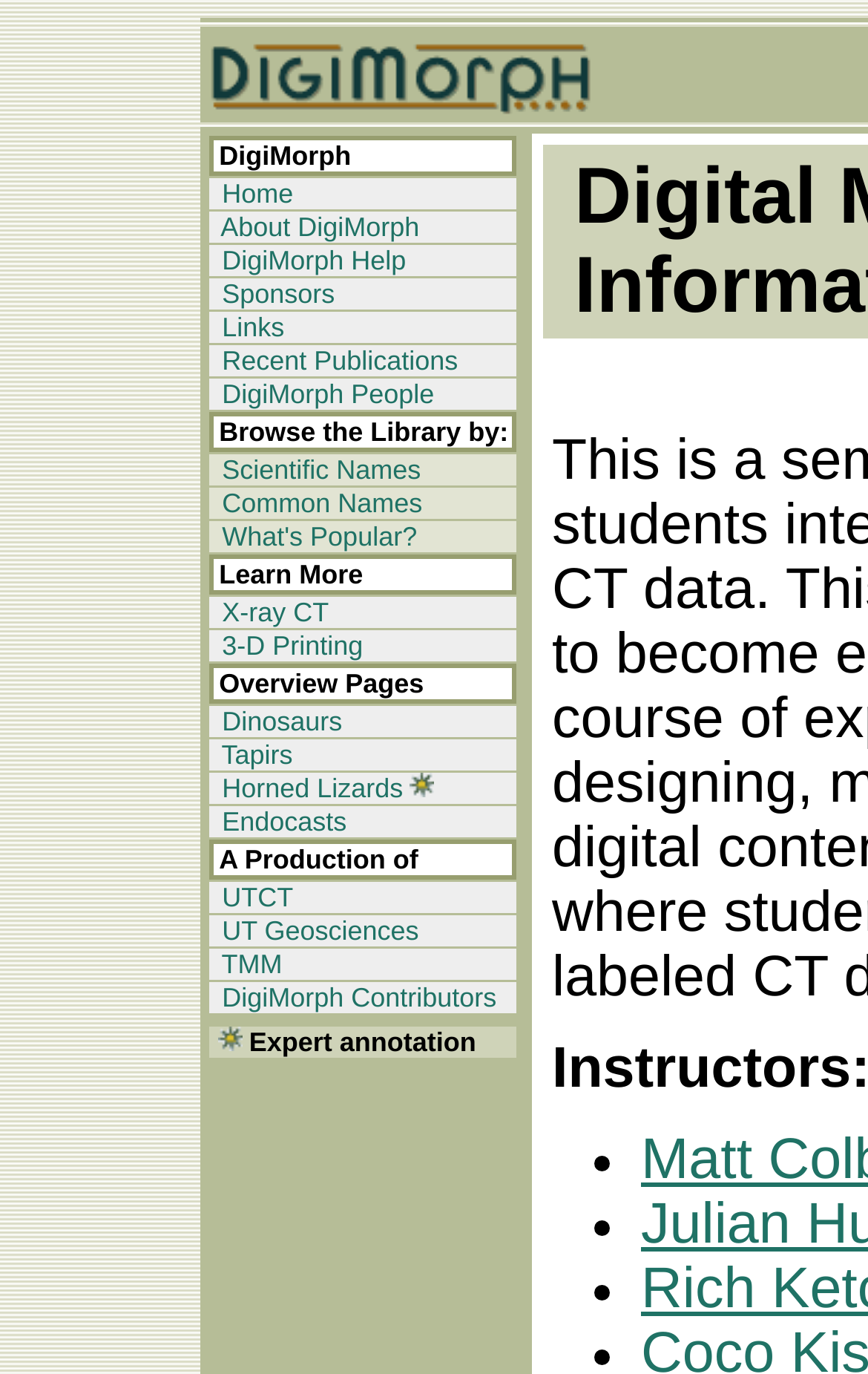Please identify the bounding box coordinates of the clickable area that will fulfill the following instruction: "Click on the Digimorph link". The coordinates should be in the format of four float numbers between 0 and 1, i.e., [left, top, right, bottom].

[0.231, 0.066, 0.69, 0.093]